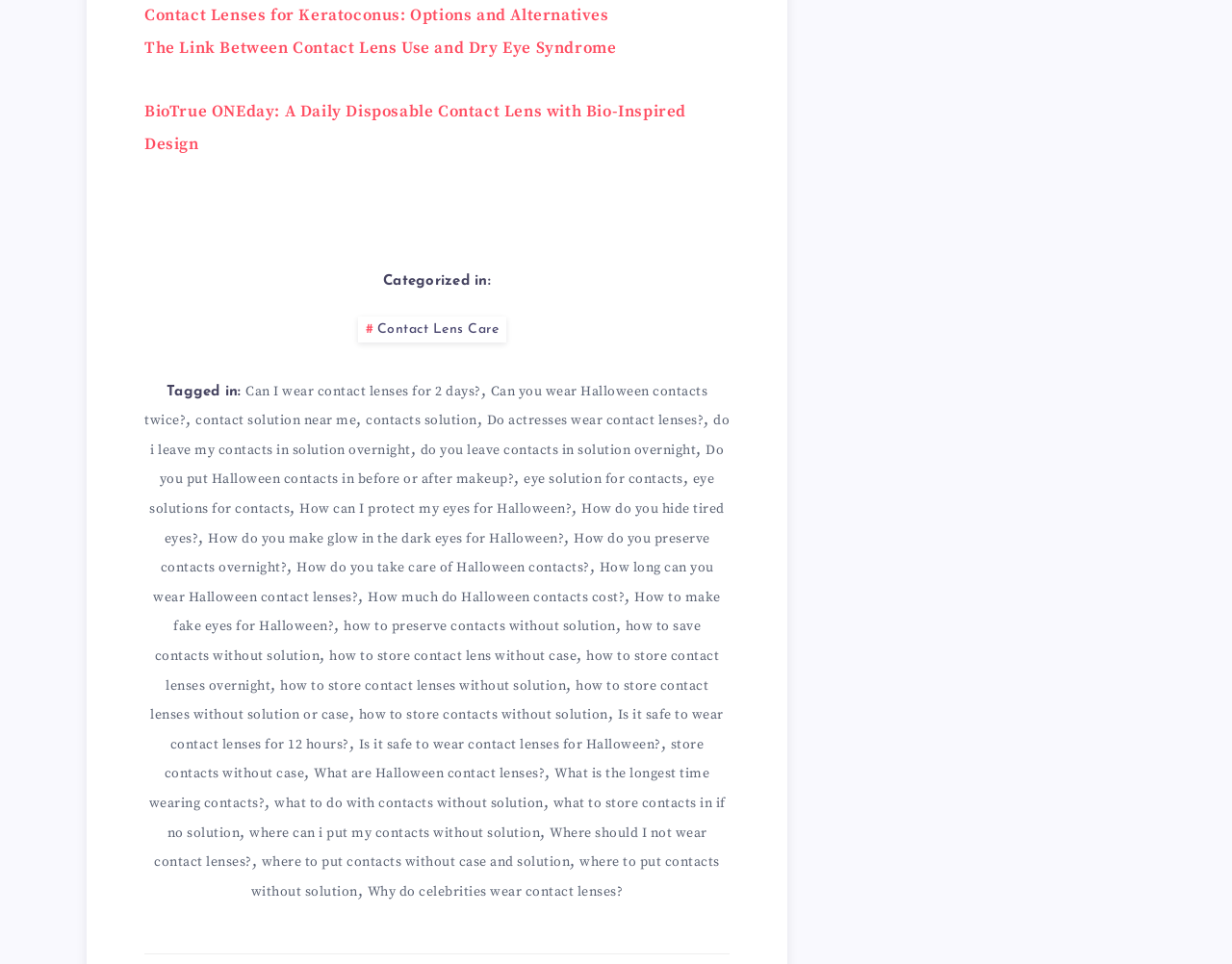What is the purpose of the links on this webpage?
Please respond to the question with a detailed and well-explained answer.

The links on this webpage seem to be providing additional information on various topics related to contact lenses, such as their use, care, and alternatives, suggesting that the purpose of the links is to educate or inform the user.